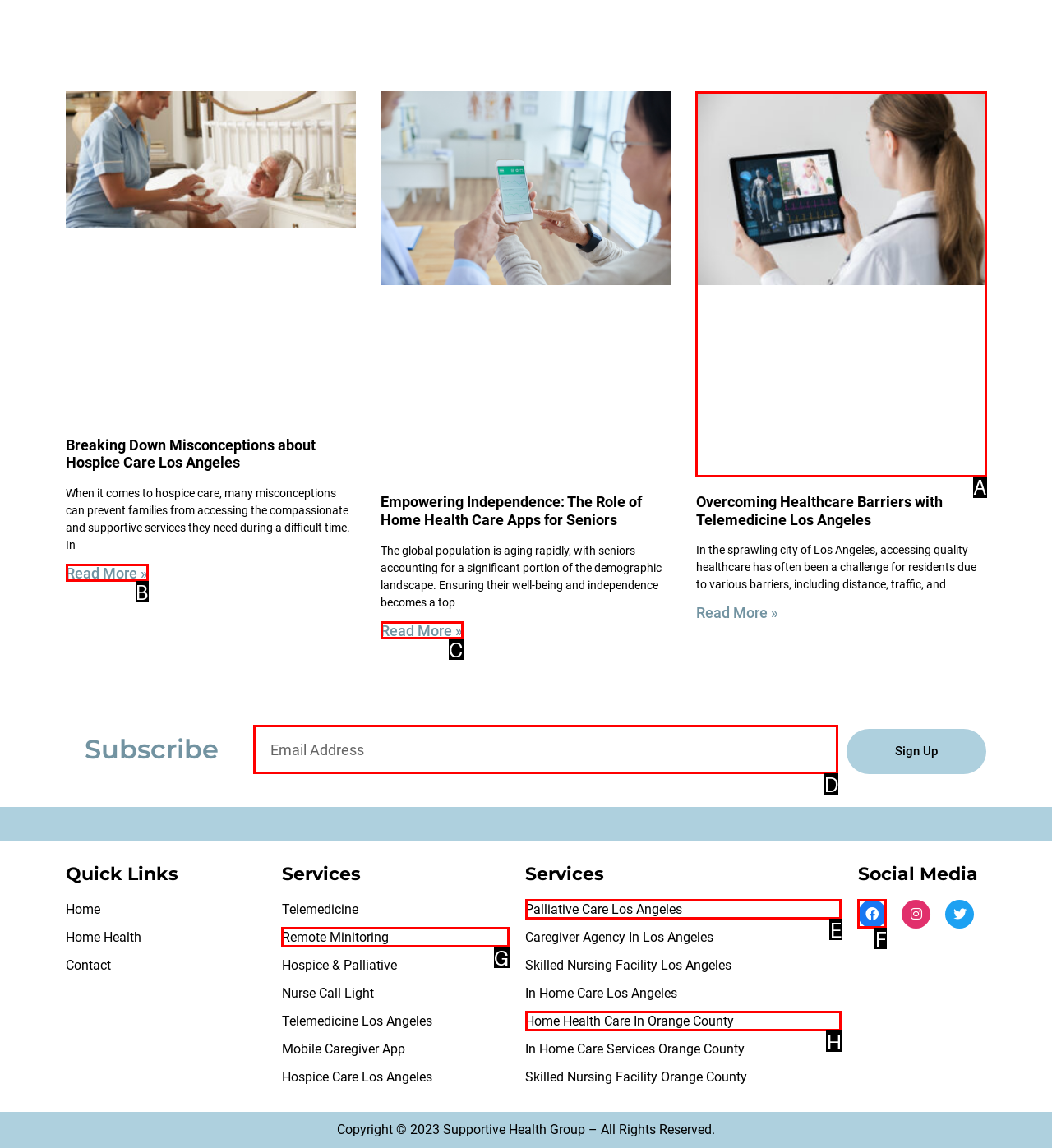Identify which HTML element matches the description: name="form_fields[name]" placeholder="Email Address". Answer with the correct option's letter.

D